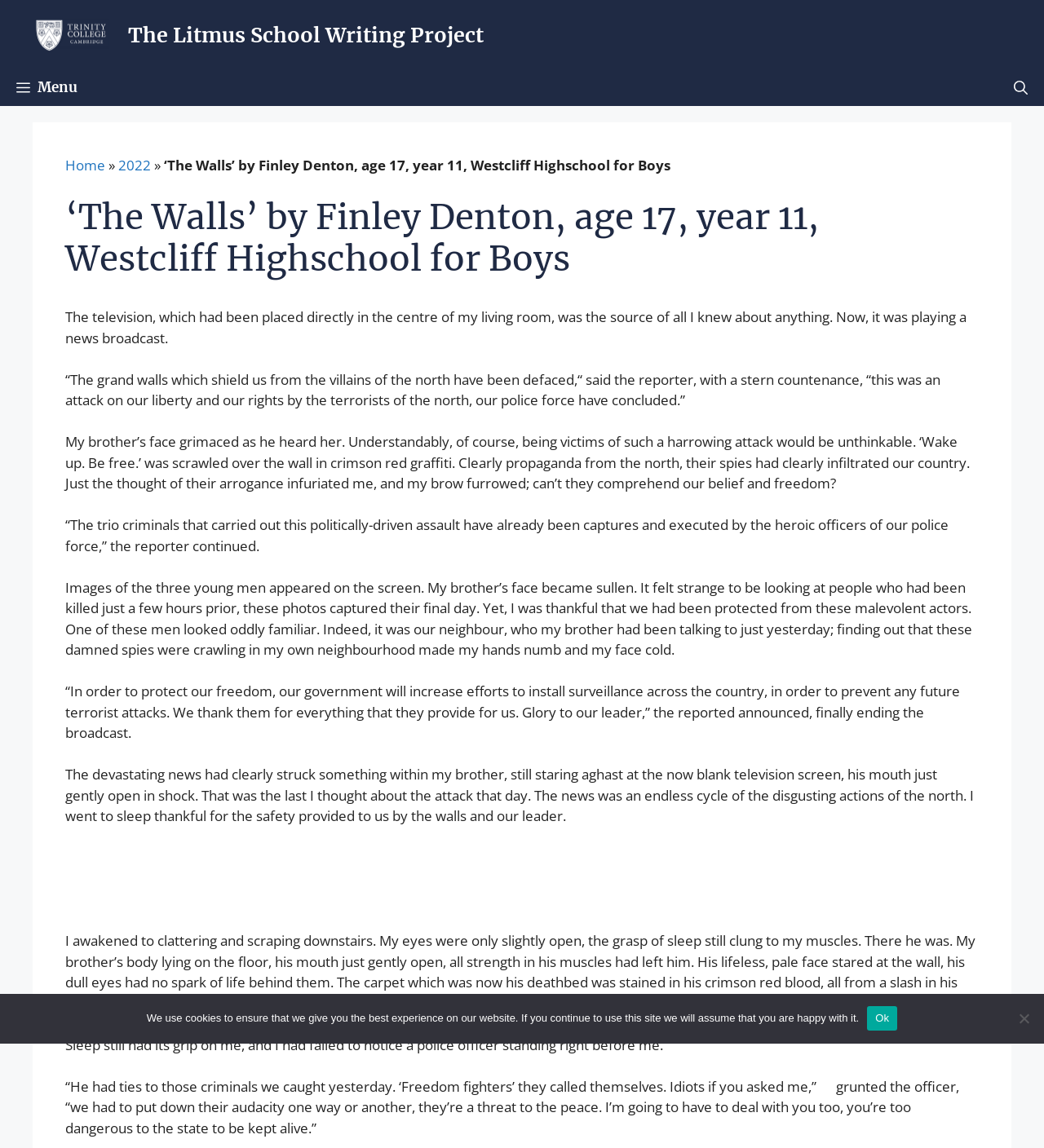Please extract the title of the webpage.

‘The Walls’ by Finley Denton, age 17, year 11, Westcliff Highschool for Boys